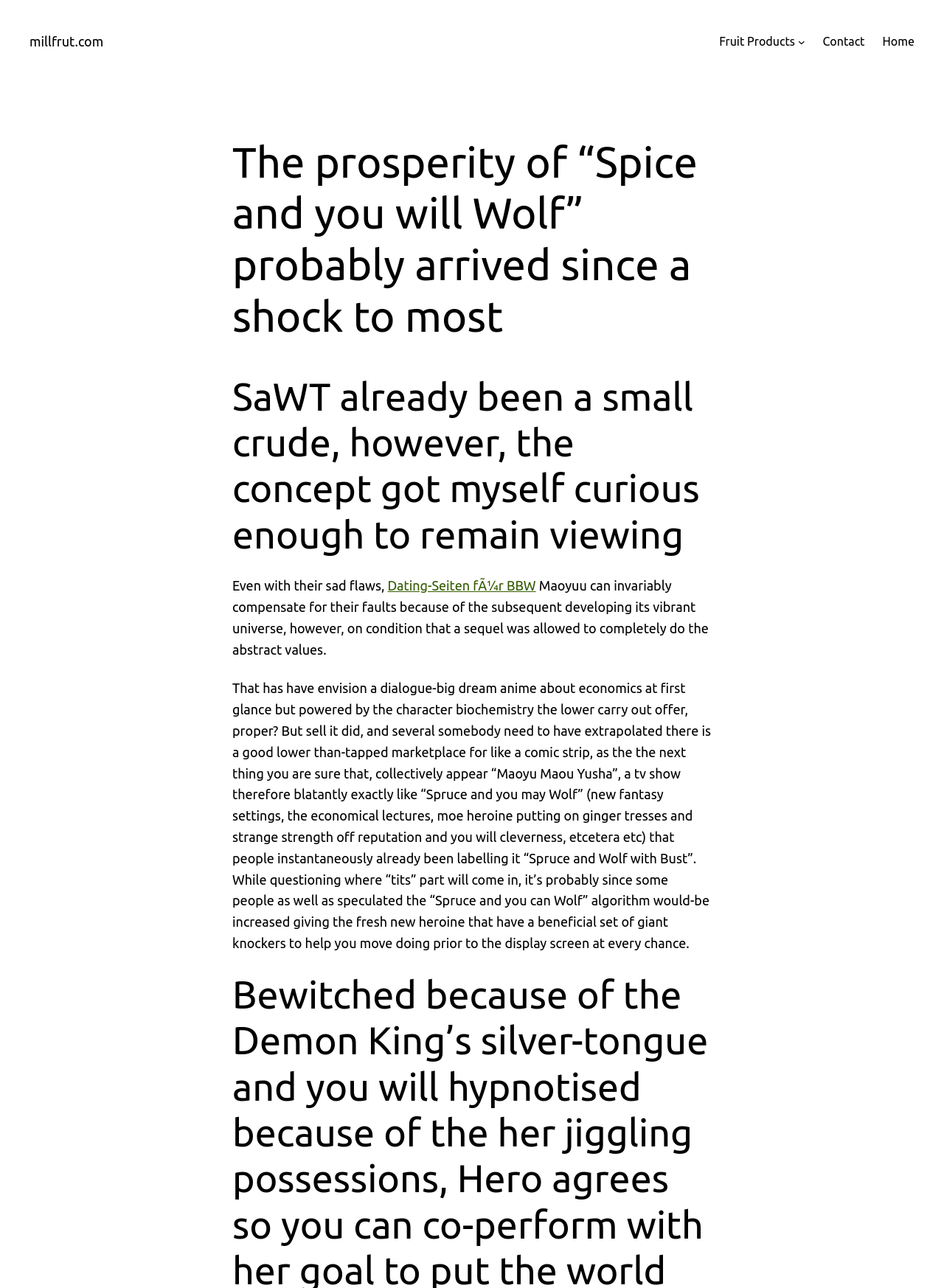What is the topic of the article?
Refer to the screenshot and deliver a thorough answer to the question presented.

The topic of the article can be inferred from the content of the webpage, which discusses two anime shows, 'Spice and Wolf' and 'Maoyu Maou Yusha', and compares their similarities.